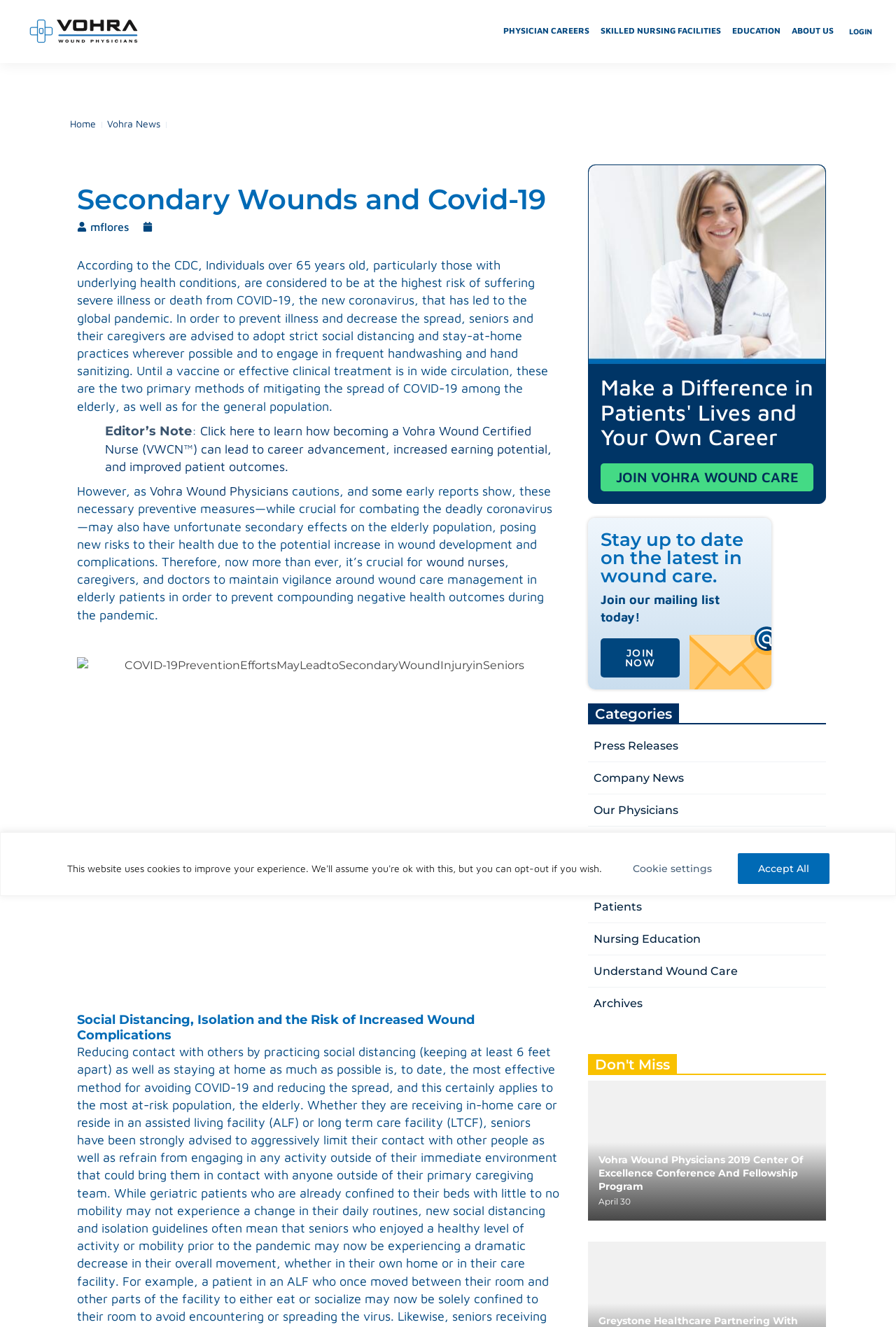What is the profession of the people mentioned in the article?
Please provide a detailed and thorough answer to the question.

The profession of the people mentioned in the article can be determined by looking at the image caption 'wound care physicians' which is associated with an image on the webpage. This suggests that the article is discussing wound care physicians and their role in preventing secondary wounds.